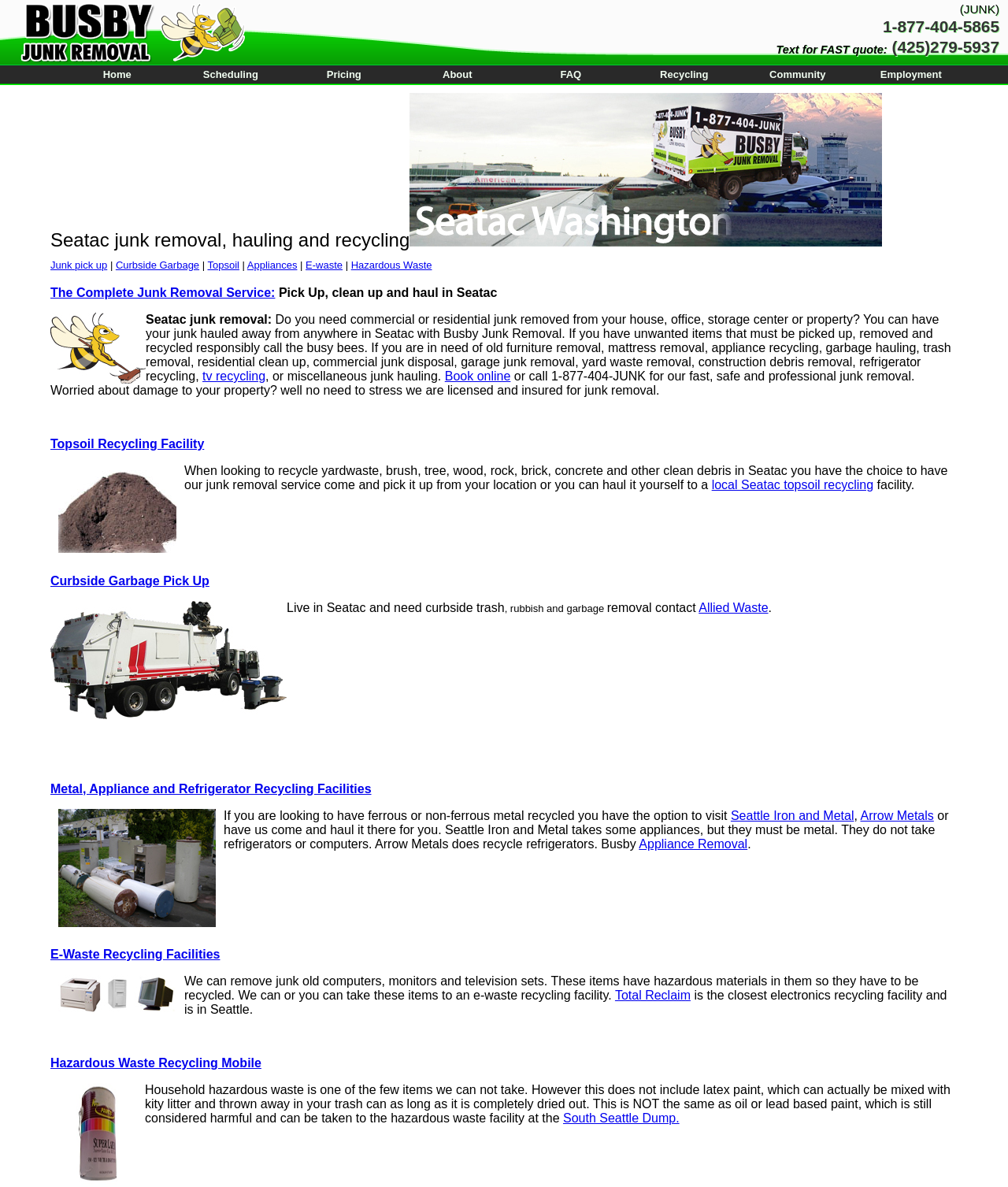Summarize the webpage in an elaborate manner.

This webpage is about Busby Junk Removal, a local junk removal company in Seatac, Washington. At the top of the page, there is a phone number and a call-to-action to text for a fast quote. Below that, there is a navigation menu with links to different sections of the website, including Home, Scheduling, Pricing, About, FAQ, Recycling, Community, and Employment.

On the left side of the page, there is a section highlighting the company's services, including junk pick-up, curbside garbage, topsoil, appliances, and e-waste removal. Below that, there is a brief description of the company's junk removal services, emphasizing their ability to pick up, clean up, and haul away unwanted items from homes, offices, and properties in Seatac.

The main content of the page is divided into several sections. The first section describes the company's junk removal services, including old furniture removal, mattress removal, appliance recycling, and more. There is also a call-to-action to book online or call for a fast, safe, and professional junk removal.

The next section is about topsoil recycling, with a link to a local topsoil recycling facility. There is also an image of dirt removal and a brief description of the process.

Following that, there is a section about curbside garbage pick-up, with a link to Allied Waste and an image of a garbage truck. The text describes the service and the importance of responsible waste removal.

The page also has sections about metal, appliance, and refrigerator recycling facilities, e-waste recycling facilities, and hazardous waste recycling. Each section provides information about the services offered and the facilities available in Seatac.

Throughout the page, there are several images, including a bee logo, a picture of Seatac, and icons representing different types of waste removal. The overall layout is organized and easy to navigate, with clear headings and concise text.